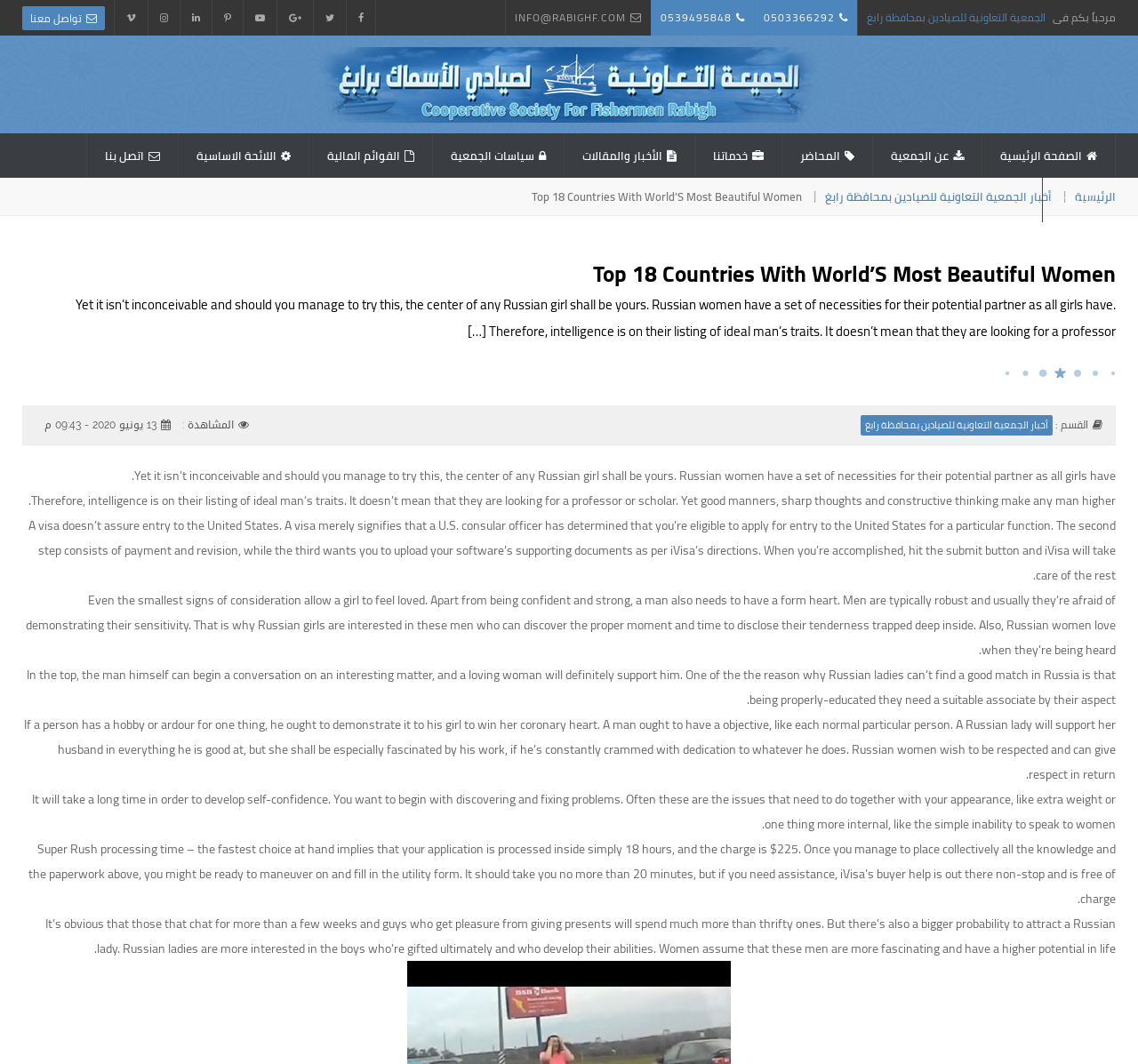Based on the image, give a detailed response to the question: What is the phone number to contact?

The phone number to contact can be found in the top section of the webpage, where it says 'مرحباً بكم فى' and lists two phone numbers, '0503366292' and '0539495848'. The first phone number is '0503366292'.